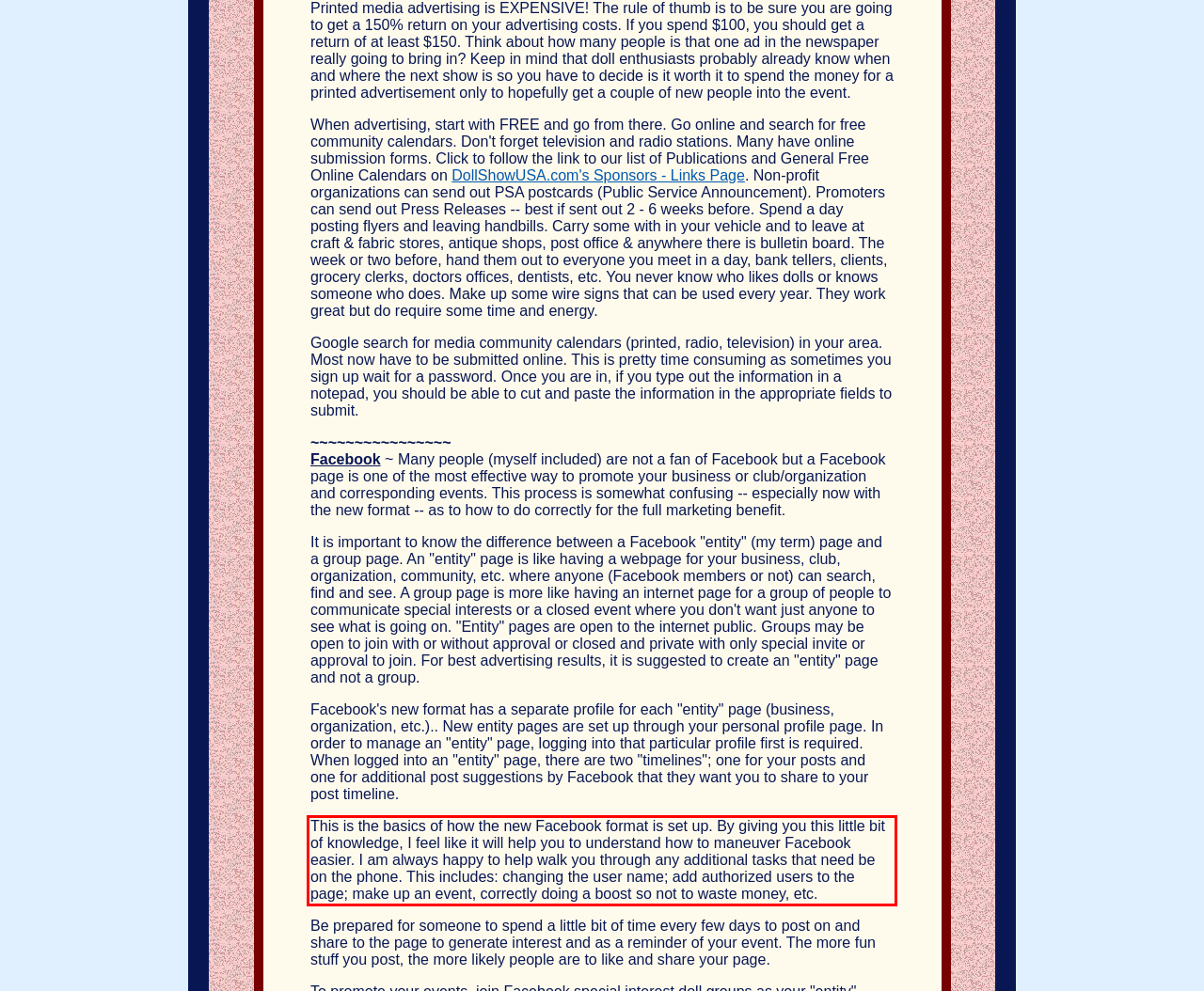You are given a webpage screenshot with a red bounding box around a UI element. Extract and generate the text inside this red bounding box.

This is the basics of how the new Facebook format is set up. By giving you this little bit of knowledge, I feel like it will help you to understand how to maneuver Facebook easier. I am always happy to help walk you through any additional tasks that need be on the phone. This includes: changing the user name; add authorized users to the page; make up an event, correctly doing a boost so not to waste money, etc.